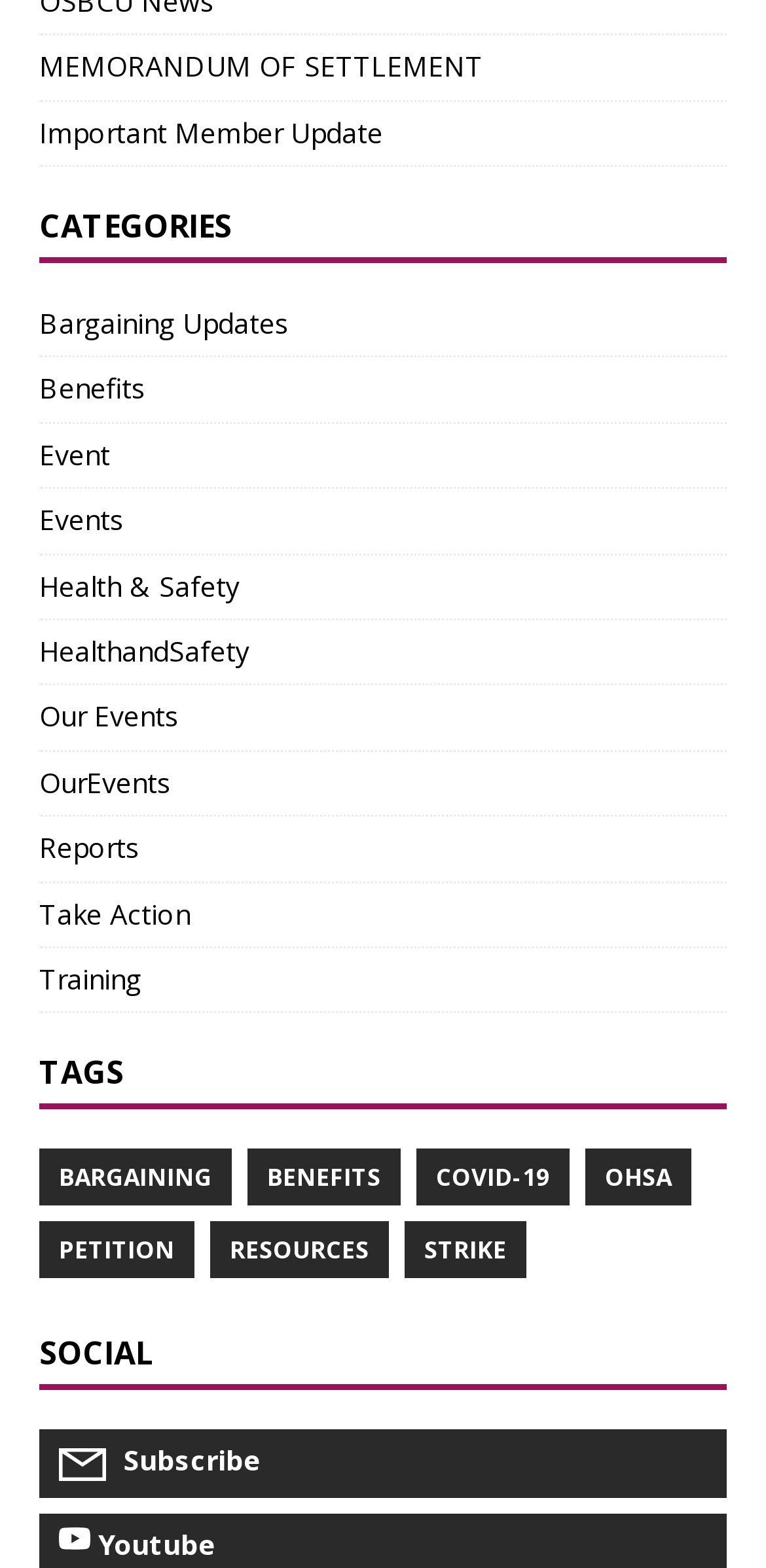Specify the bounding box coordinates of the element's area that should be clicked to execute the given instruction: "Ask a question about the product". The coordinates should be four float numbers between 0 and 1, i.e., [left, top, right, bottom].

None